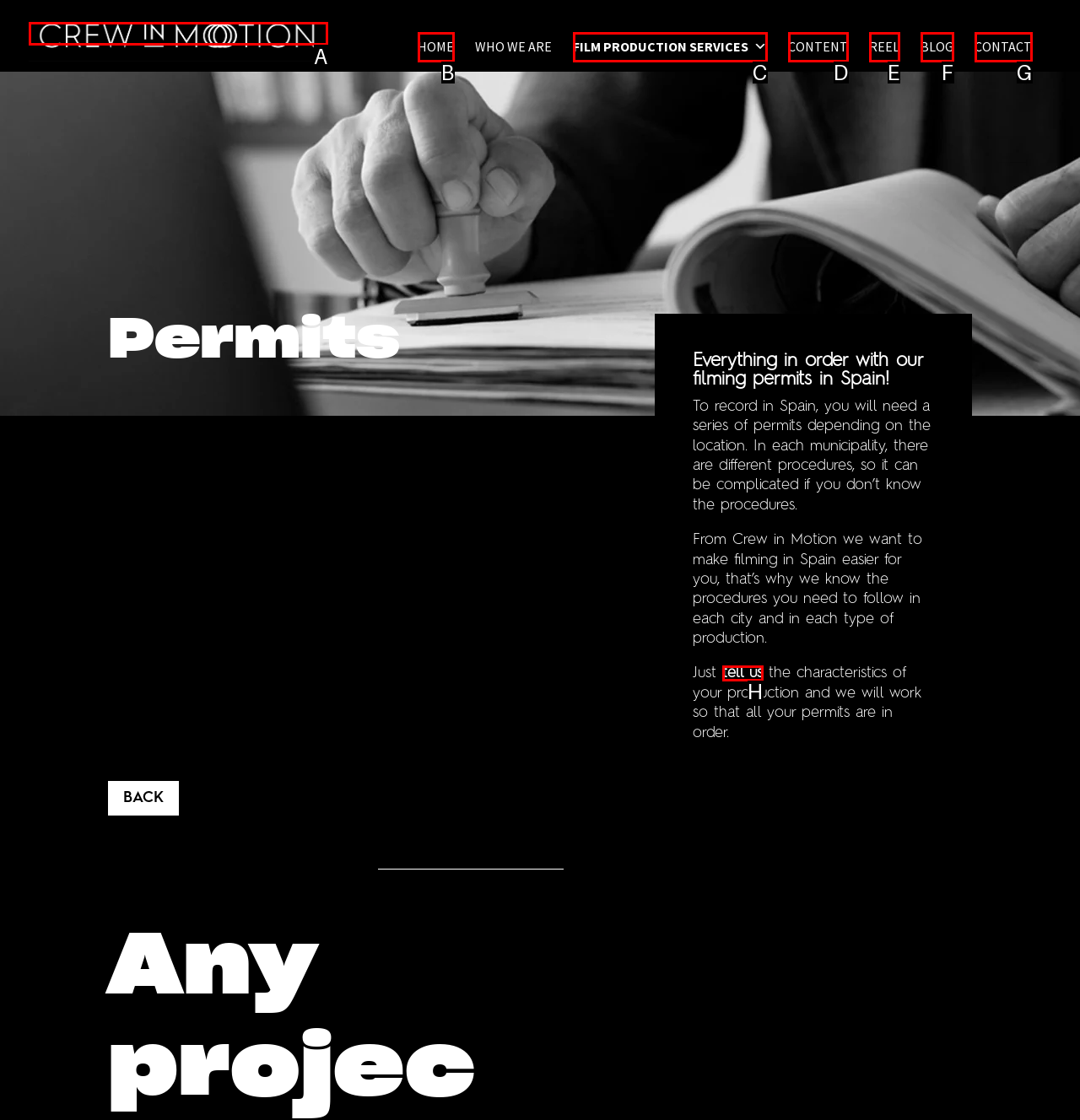Assess the description: BLOG and select the option that matches. Provide the letter of the chosen option directly from the given choices.

F